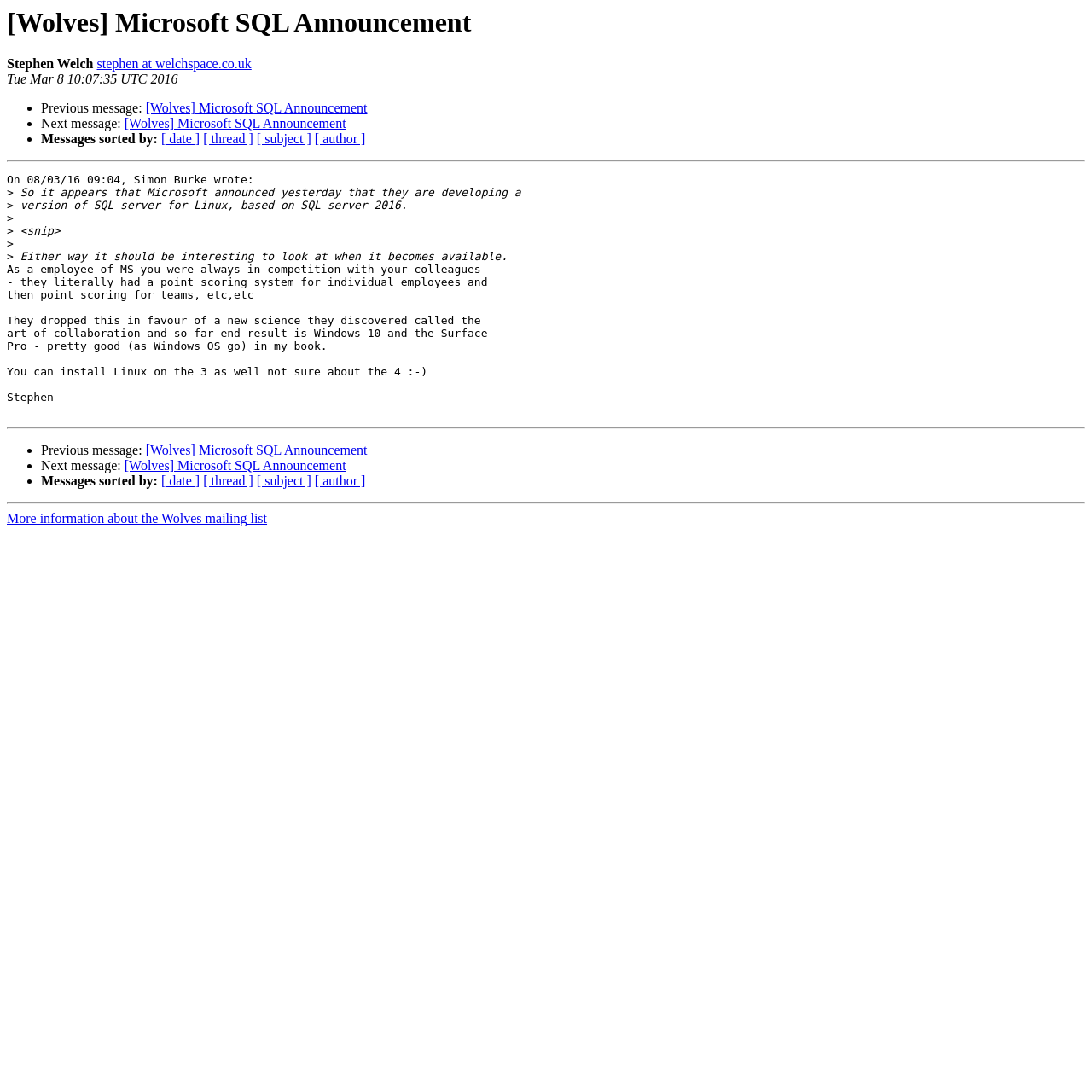Give a one-word or short phrase answer to the question: 
What is the author of the message?

Stephen Welch